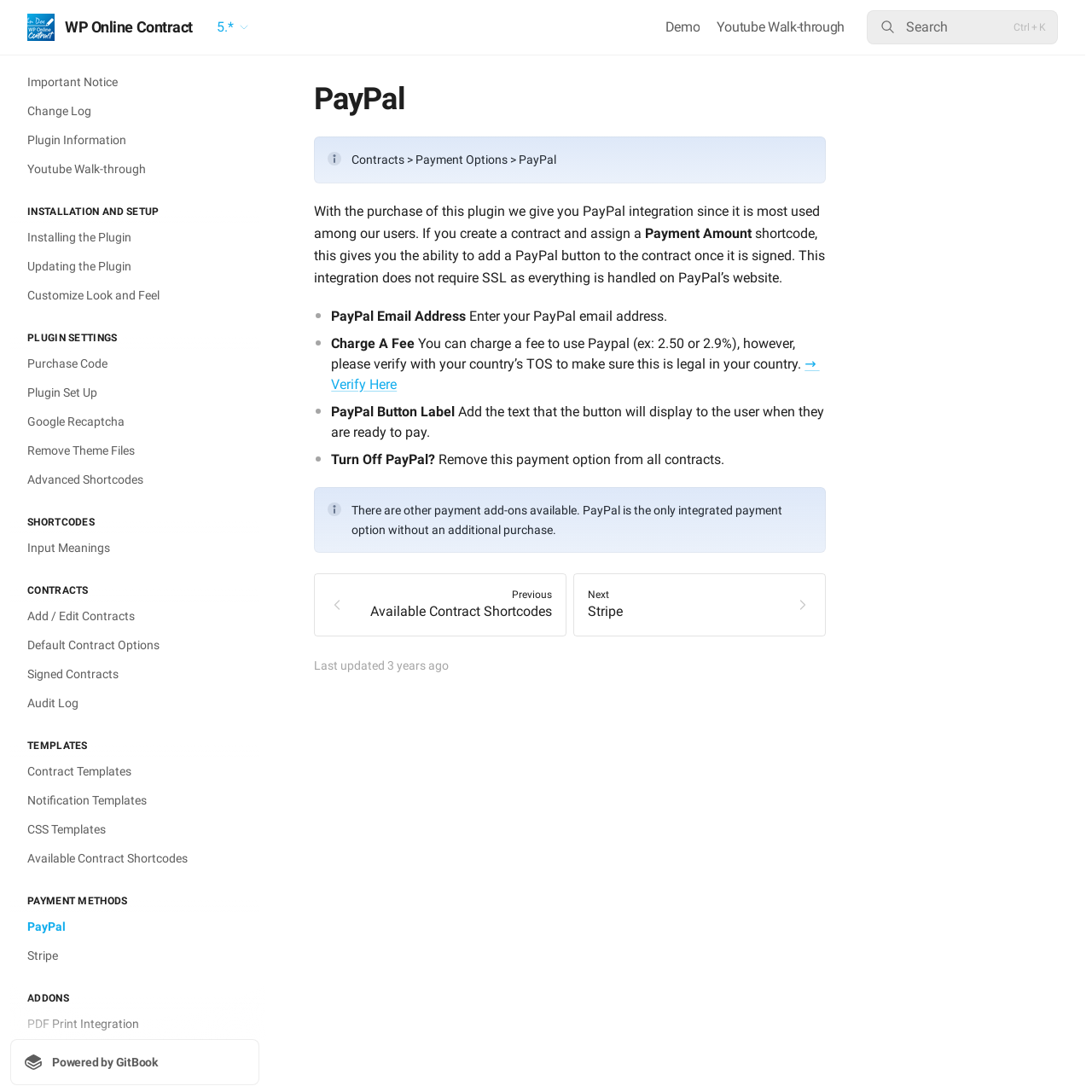What is the alternative payment method mentioned?
Using the visual information, reply with a single word or short phrase.

Stripe